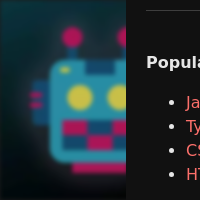Answer the following inquiry with a single word or phrase:
What programming languages are mentioned in the text?

JavaScript, TypeScript, CSS, and HTML